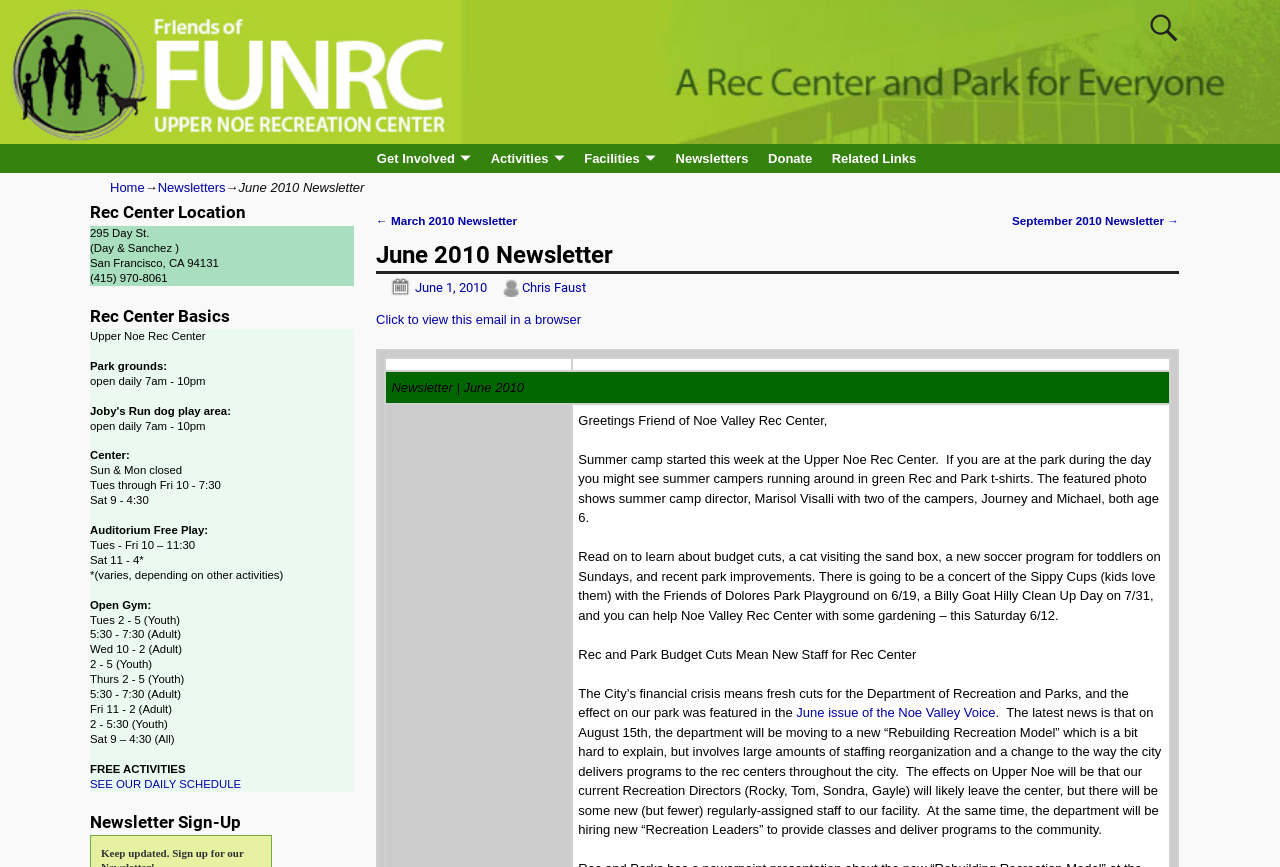Find the bounding box coordinates of the element I should click to carry out the following instruction: "view June 2010 newsletter".

[0.186, 0.208, 0.285, 0.225]